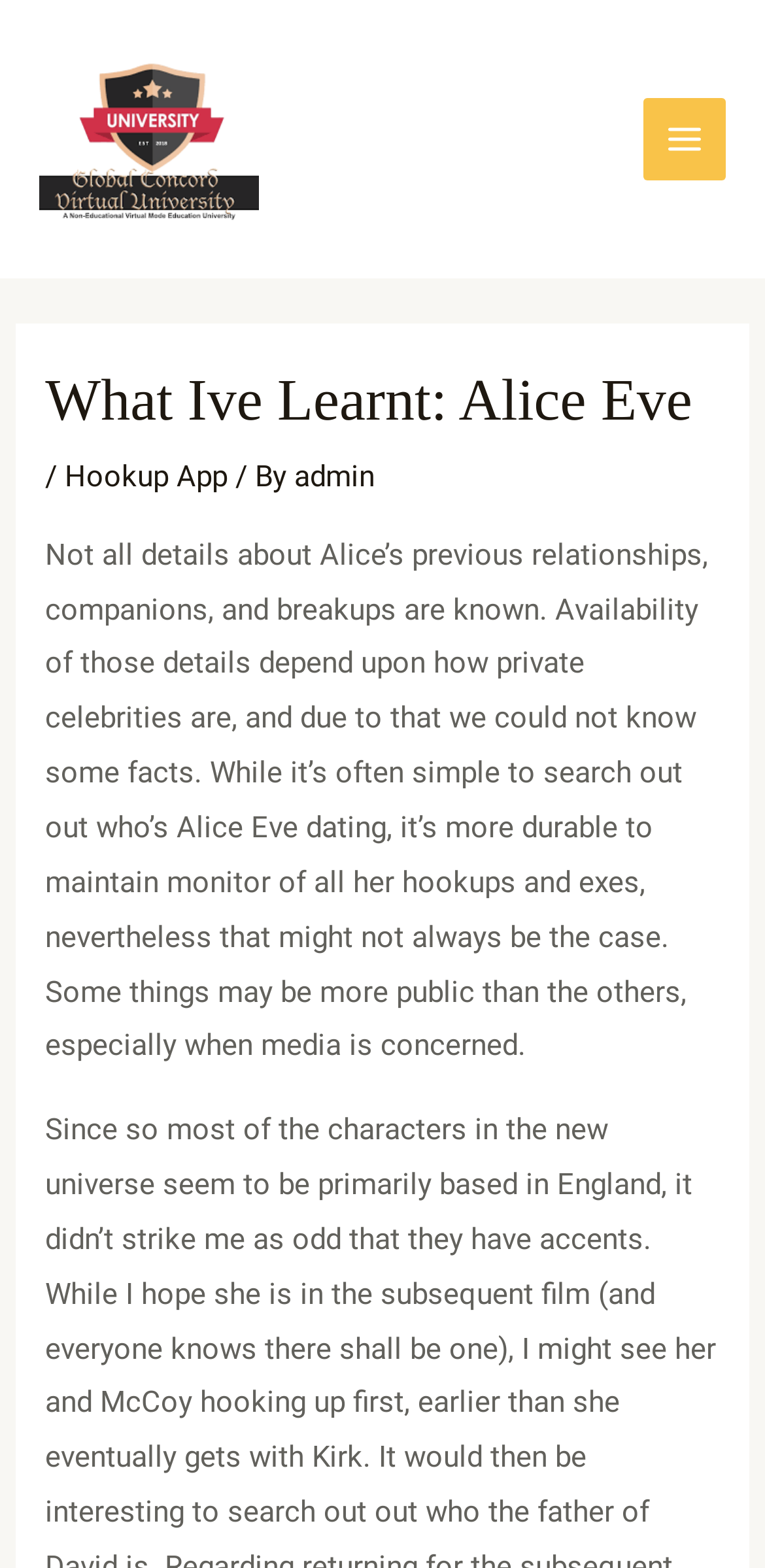What is the purpose of the main menu button? Based on the image, give a response in one word or a short phrase.

To expand or collapse the menu